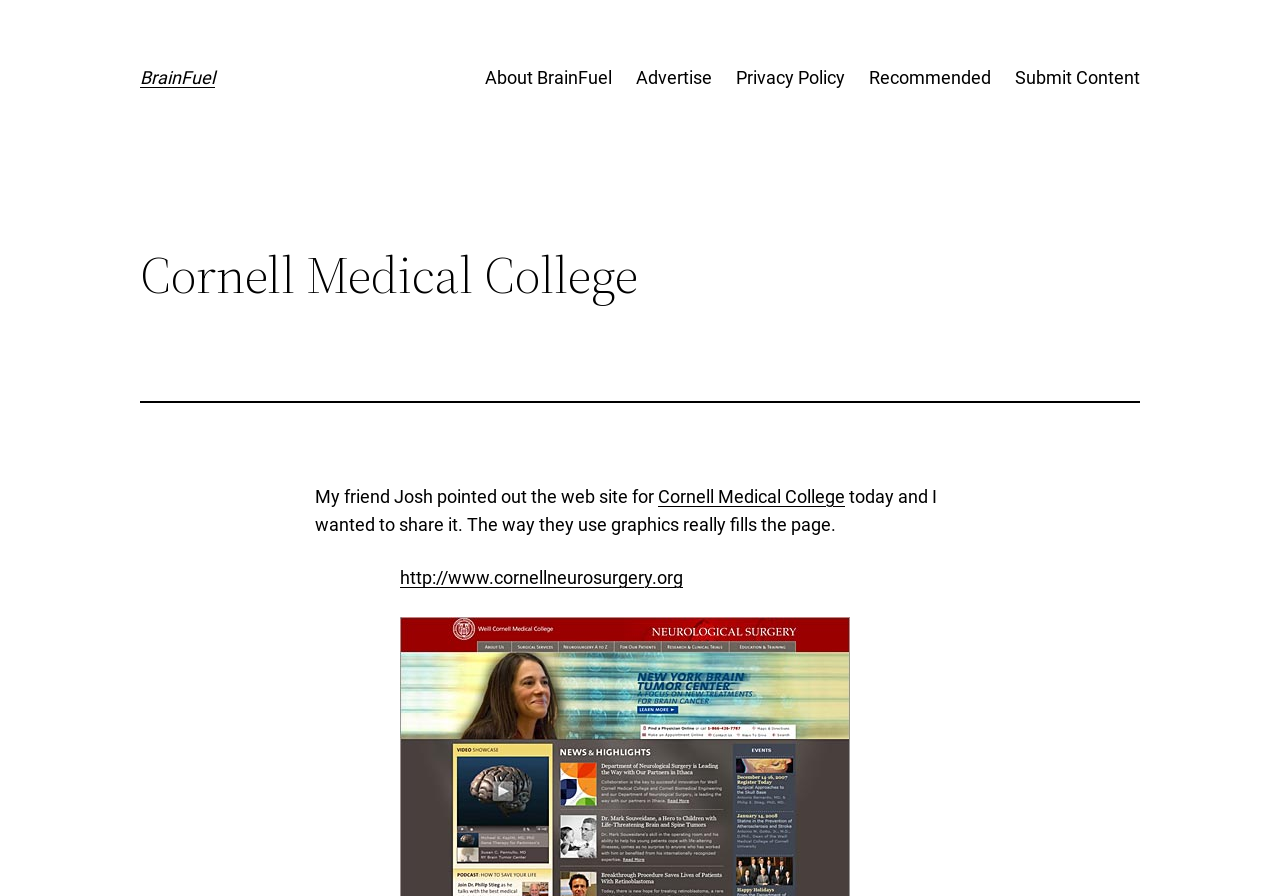Write a detailed summary of the webpage, including text, images, and layout.

The webpage is about Cornell Medical College, specifically highlighting its website, BrainFuel. At the top, there is a prominent heading "BrainFuel" with a link to the same name. To the right of this heading, there are several links, including "About BrainFuel", "Advertise", "Privacy Policy", "Recommended", and "Submit Content", arranged horizontally.

Below the top section, there is a larger heading "Cornell Medical College" that spans almost the entire width of the page. Underneath this heading, there is a horizontal separator line. 

The main content of the page starts with a paragraph of text that reads, "My friend Josh pointed out the web site for Cornell Medical College today and I wanted to share it. The way they use graphics really fills the page." Within this paragraph, the text "Cornell Medical College" is a link. 

Below the paragraph, there is an advertisement iframe that takes up a significant portion of the page. To the right of the advertisement, there is a link to "http://www.cornellneurosurgery.org".